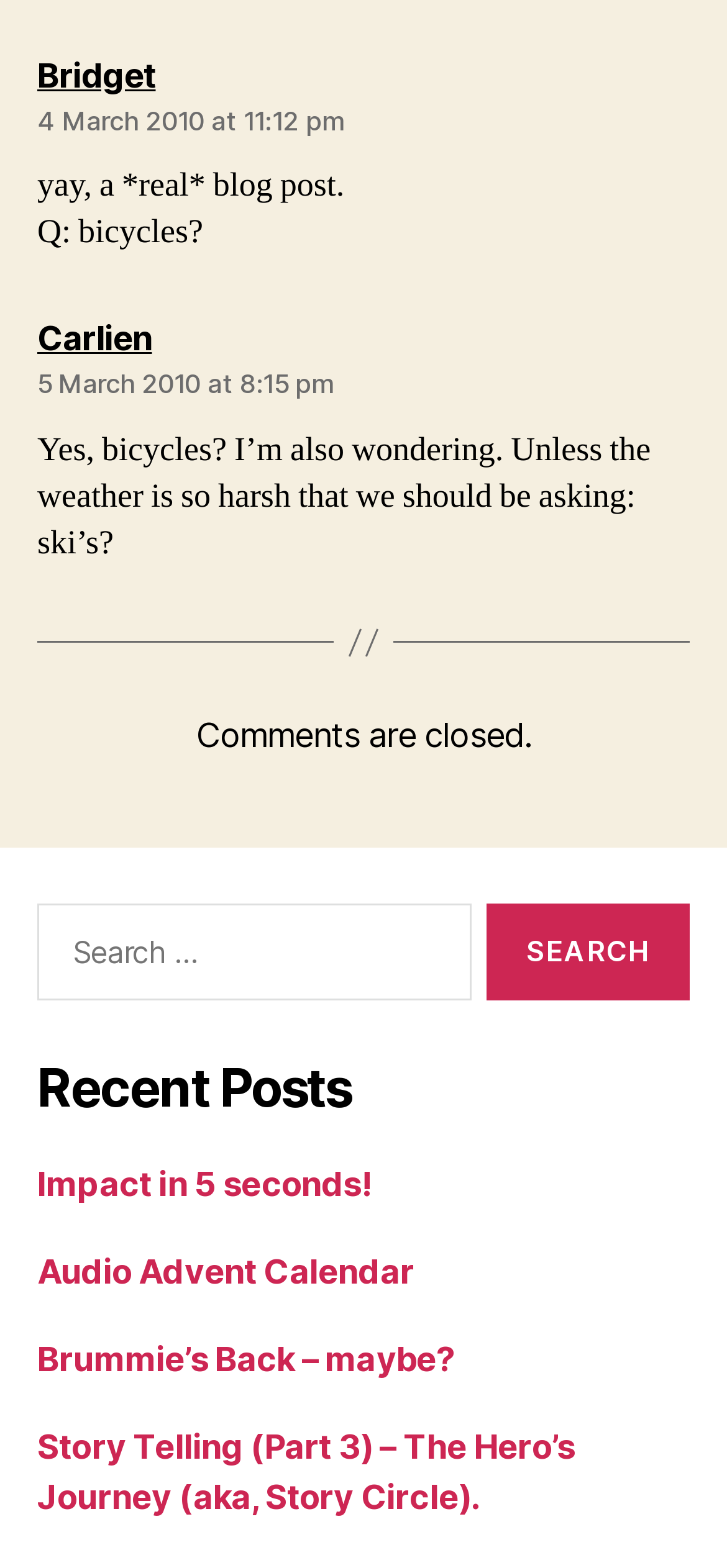Is it possible to add a new comment?
Please answer using one word or phrase, based on the screenshot.

No